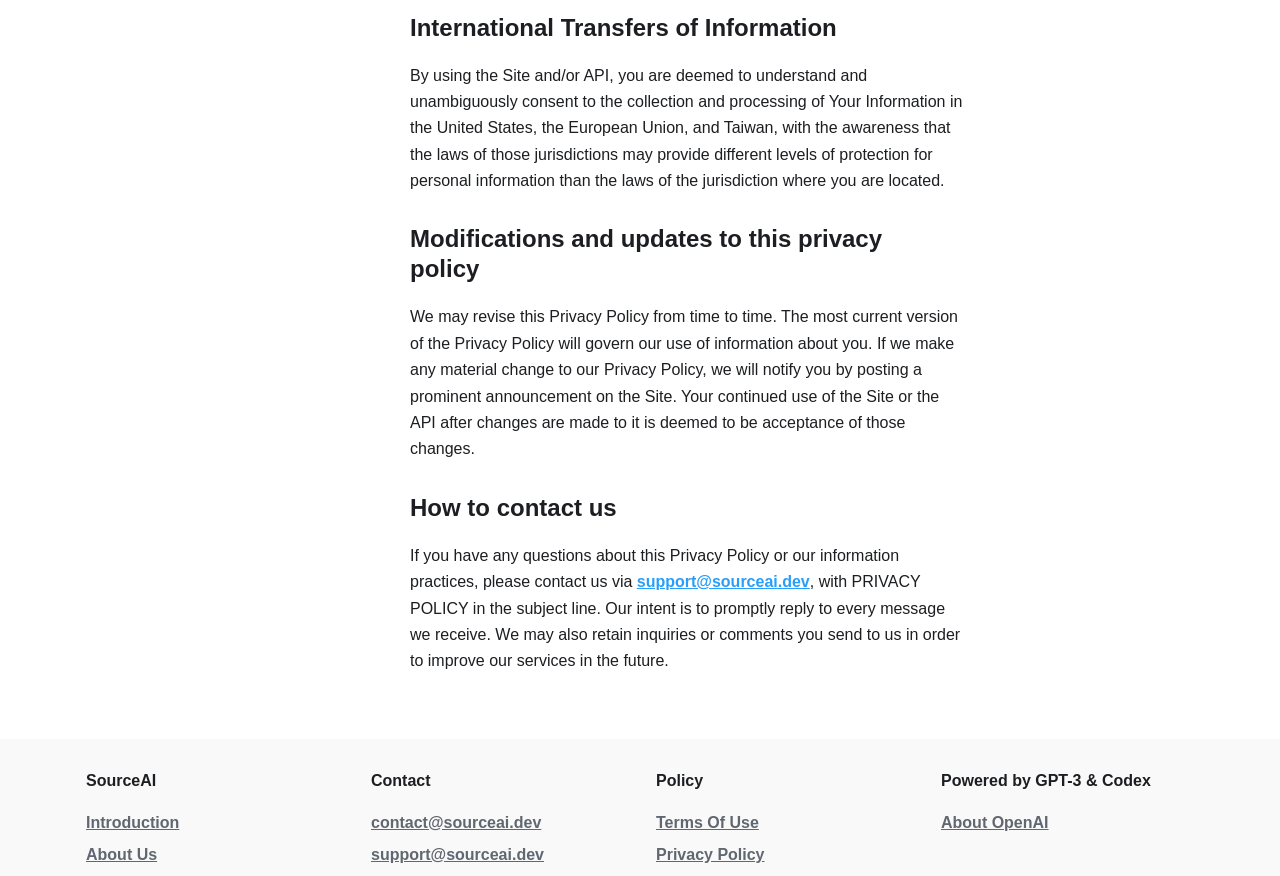What are the different sections of the website's policy?
Could you answer the question with a detailed and thorough explanation?

The 'Policy' section of the webpage provides links to two different policy documents: 'Terms Of Use' and 'Privacy Policy', which outline the website's terms and conditions, as well as its privacy practices.